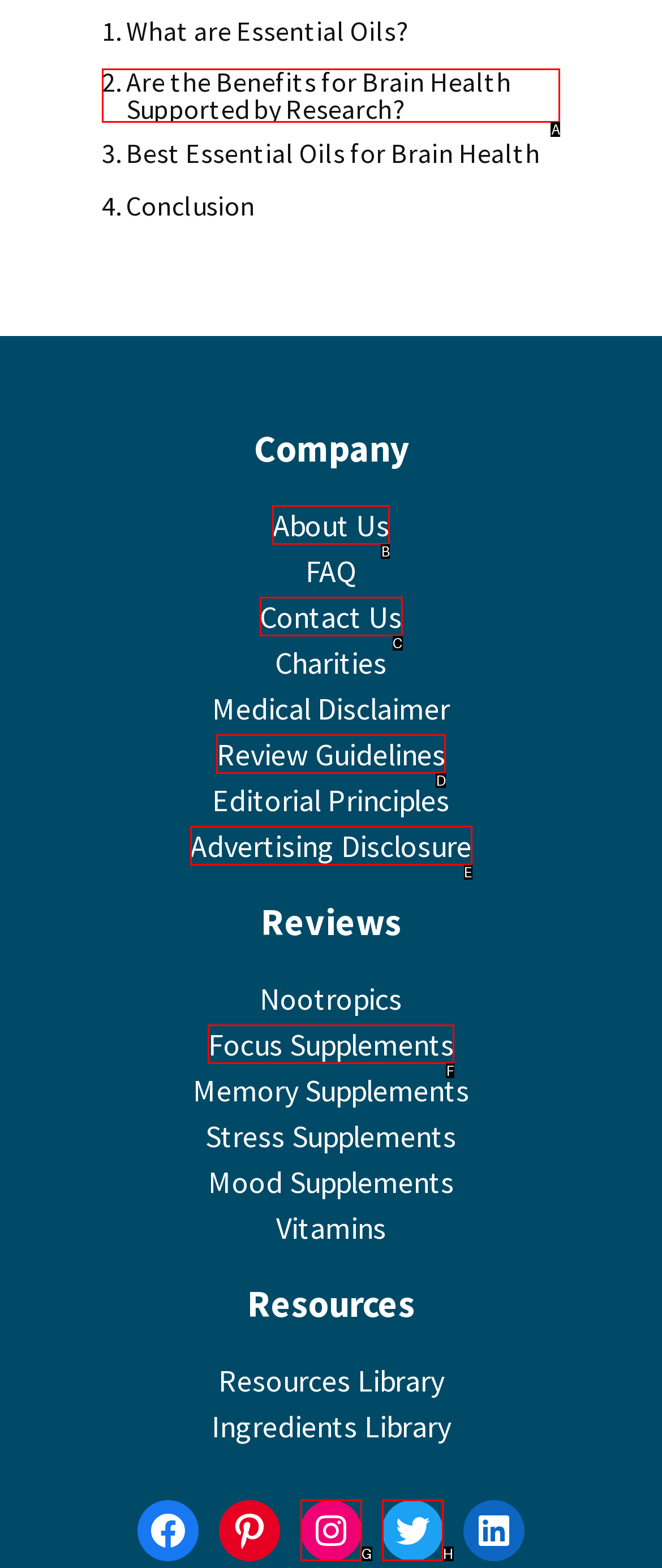Tell me the correct option to click for this task: Read about brain health benefits
Write down the option's letter from the given choices.

A